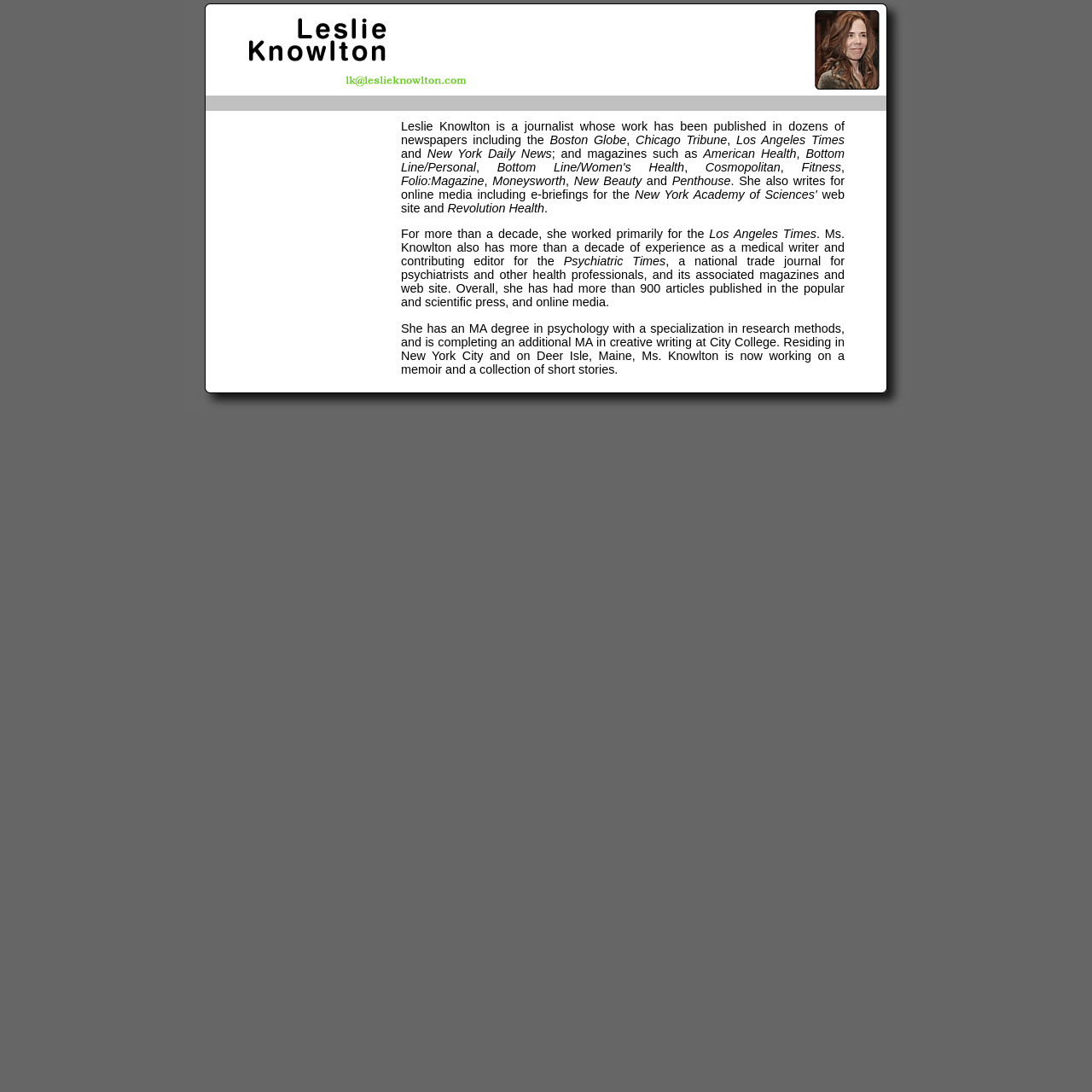Can you specify the bounding box coordinates of the area that needs to be clicked to fulfill the following instruction: "Visit the website of New York Academy of Sciences"?

[0.577, 0.172, 0.748, 0.184]